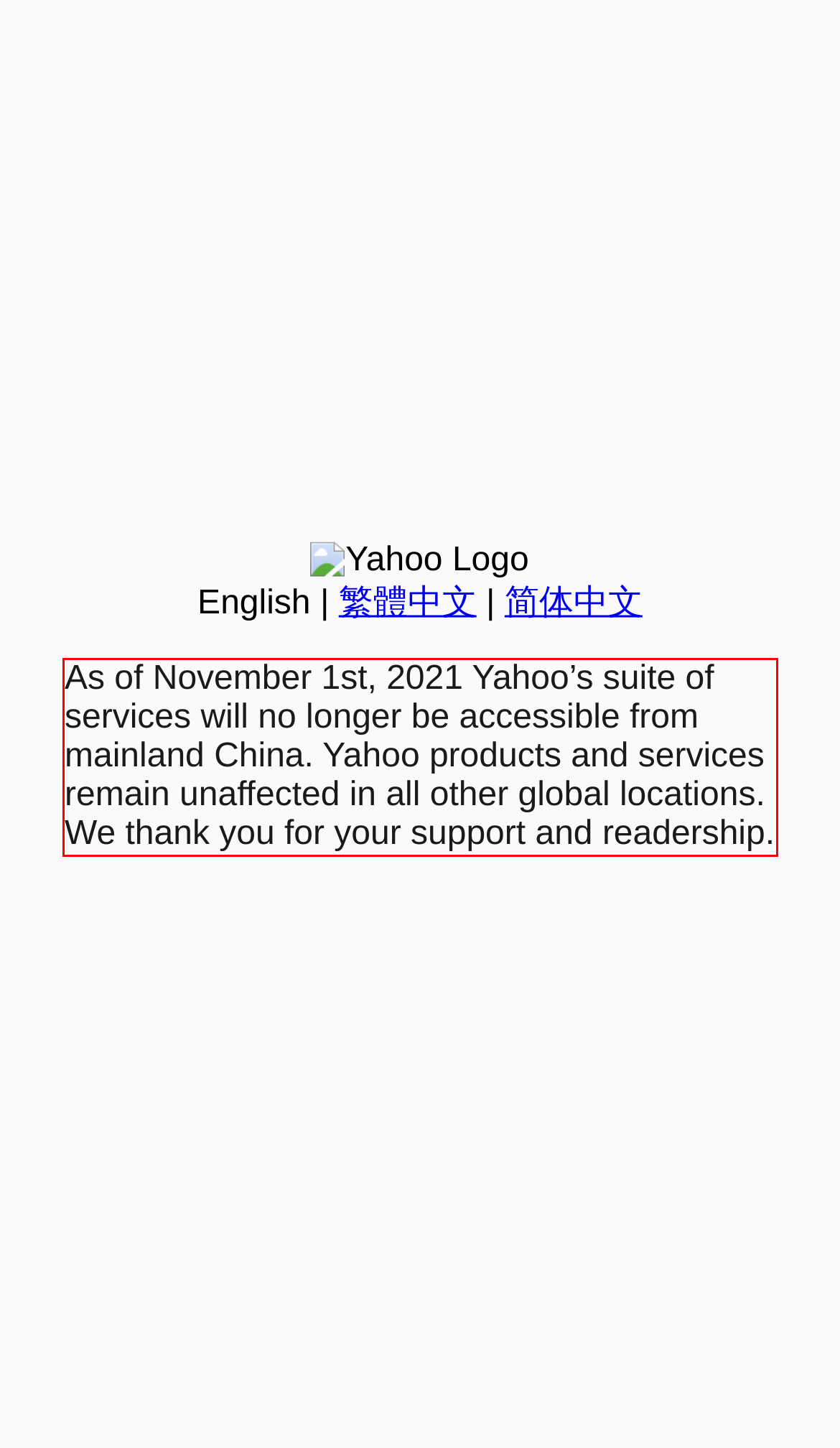Look at the screenshot of the webpage, locate the red rectangle bounding box, and generate the text content that it contains.

As of November 1st, 2021 Yahoo’s suite of services will no longer be accessible from mainland China. Yahoo products and services remain unaffected in all other global locations. We thank you for your support and readership.